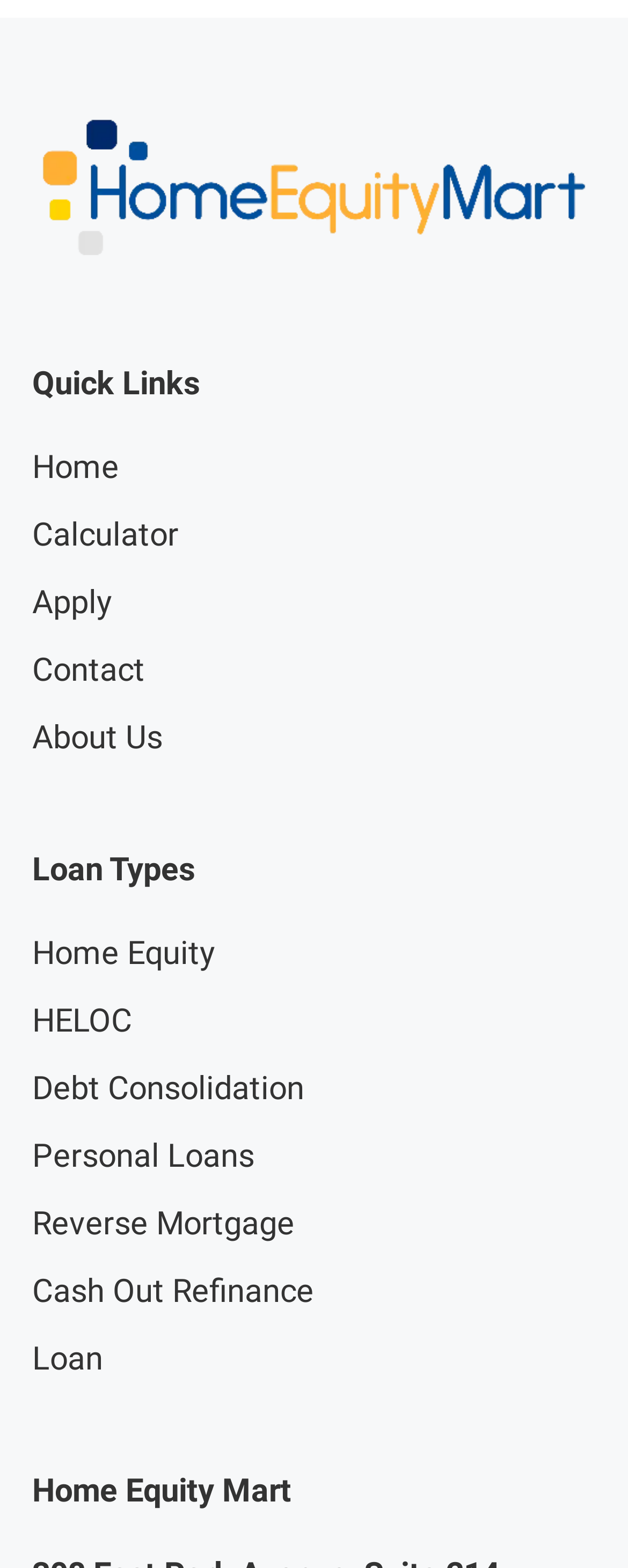Please specify the bounding box coordinates of the region to click in order to perform the following instruction: "Toggle navigation".

None